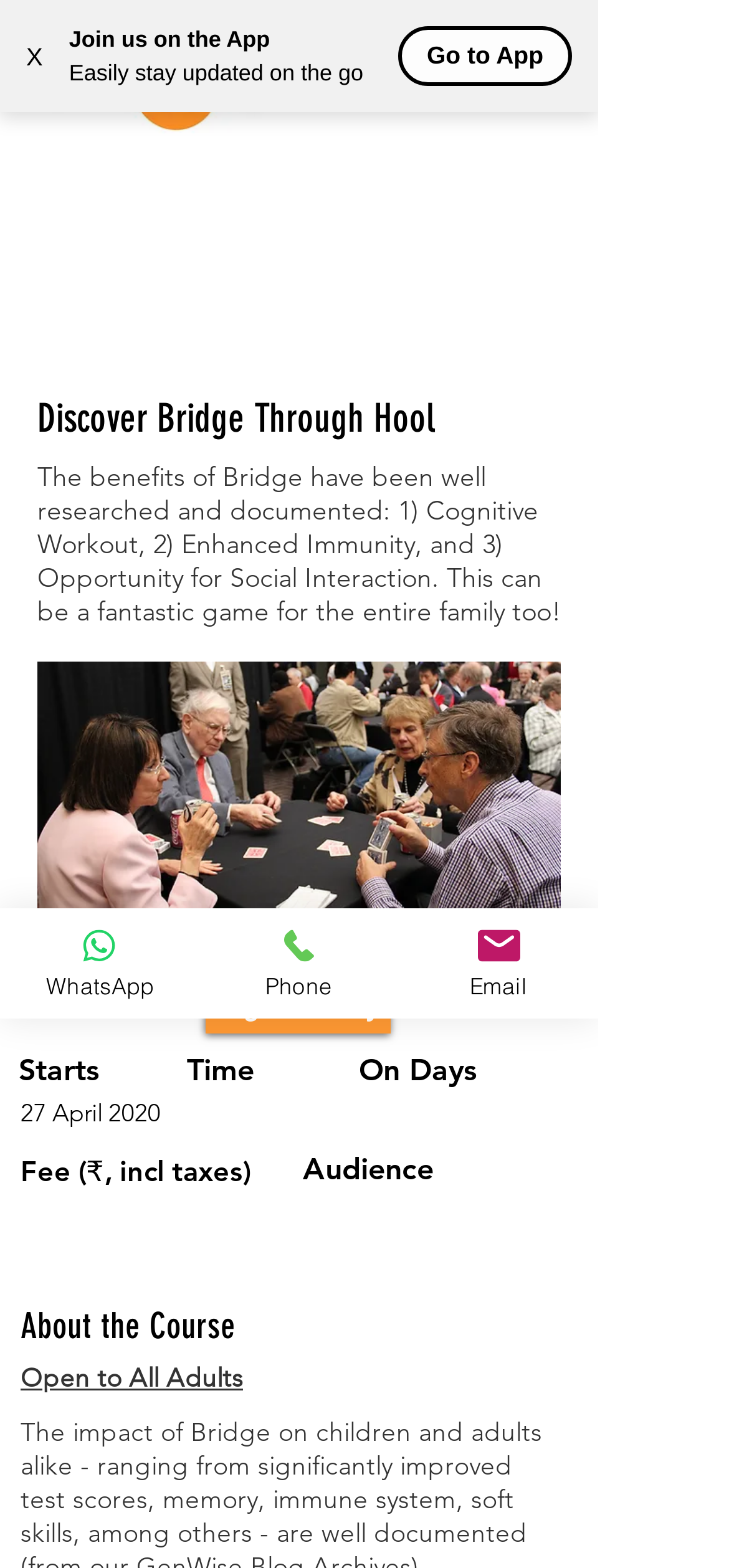Please identify the bounding box coordinates of the element I should click to complete this instruction: 'Join us on the app'. The coordinates should be given as four float numbers between 0 and 1, like this: [left, top, right, bottom].

[0.095, 0.017, 0.37, 0.033]